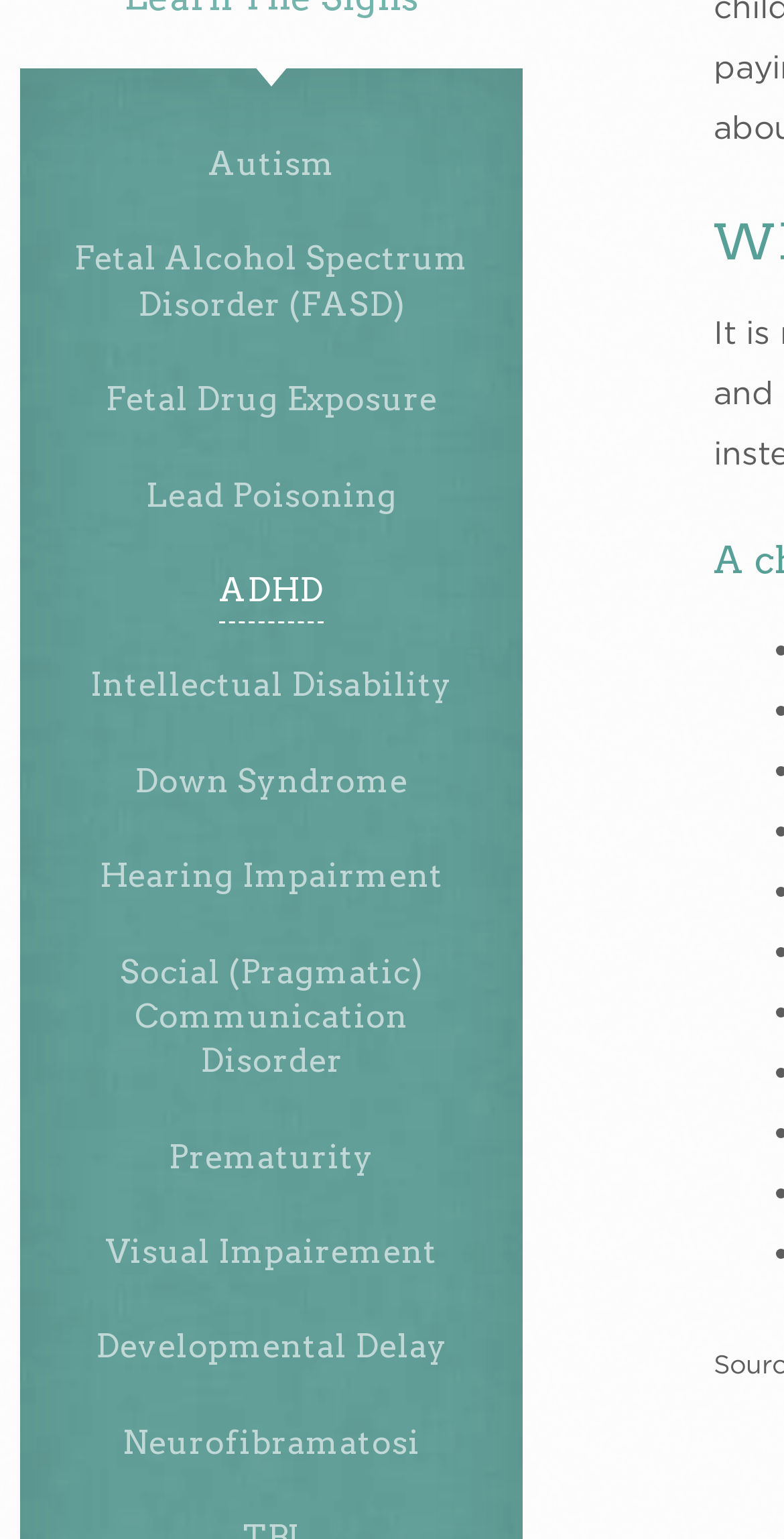Using the format (top-left x, top-left y, bottom-right x, bottom-right y), provide the bounding box coordinates for the described UI element. All values should be floating point numbers between 0 and 1: Social (Pragmatic) Communication Disorder

[0.077, 0.612, 0.615, 0.712]